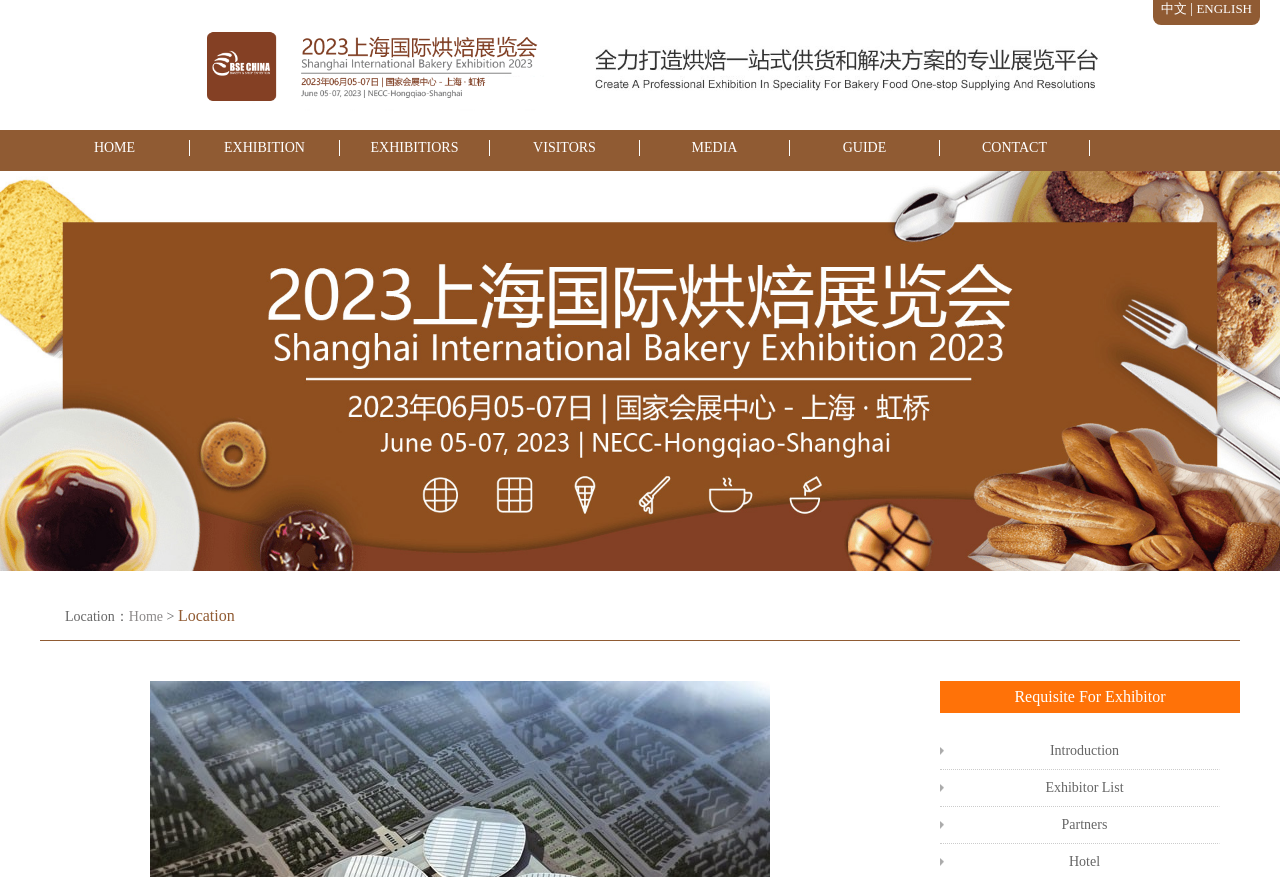Offer a detailed account of what is visible on the webpage.

The webpage is about the China (Shanghai) Bakery Autumn Exhibition 2023. At the top, there is a banner image that spans almost the entire width of the page. Below the banner, there are language selection options, including "中文" and "ENGLISH", positioned at the top right corner.

The main navigation menu is located below the language options, with links to "HOME", "EXHIBITION", "EXHIBITIORS", "VISITORS", "MEDIA", "GUIDE", and "CONTACT". These links are arranged horizontally and take up a significant portion of the page width.

Below the navigation menu, there is a large background image that occupies the entire width of the page. On top of this image, there are two small icons, one at the top left and another at the top right.

The main content of the page is divided into sections. The first section has a heading "Location：" followed by a link to "Home". Below this section, there is a prominent heading "Requisite For Exhibitor" that stands out from the rest of the content. Under this heading, there are three links: "Introduction", "Exhibitor List", and "Partners". These links are arranged vertically and are positioned at the bottom right corner of the page.